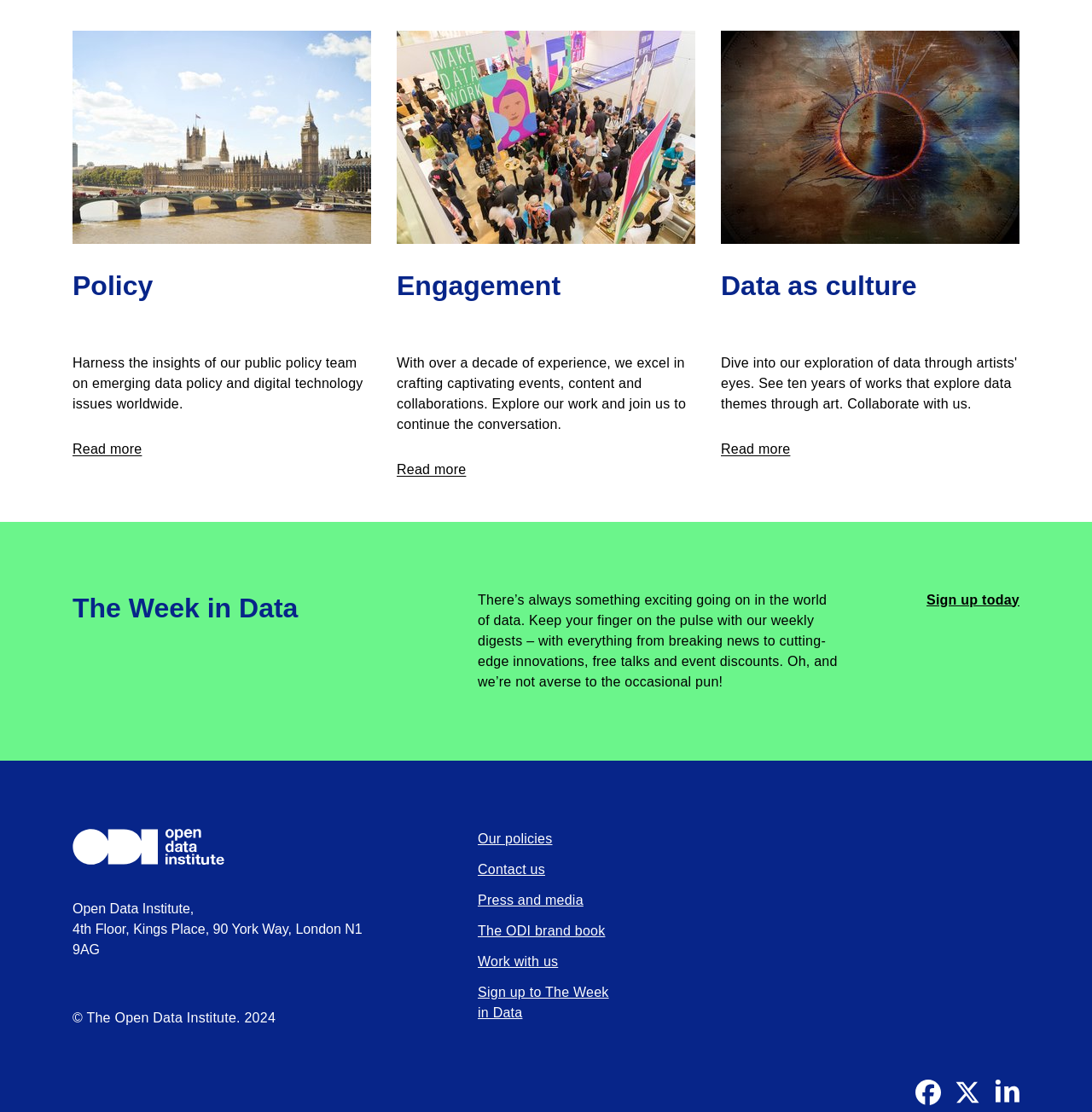Find and indicate the bounding box coordinates of the region you should select to follow the given instruction: "Search with the button".

None